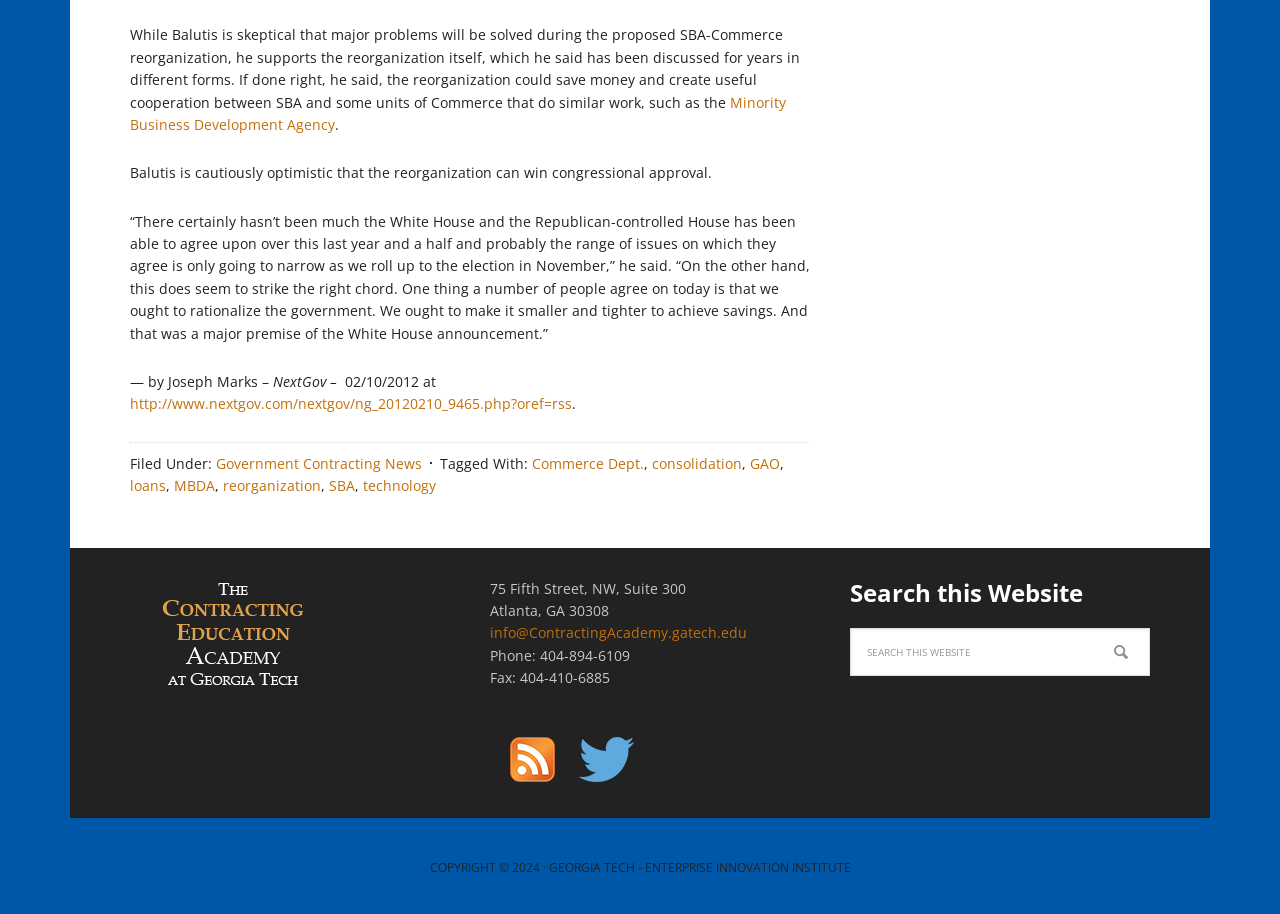What is the purpose of the Contracting Academy?
Please respond to the question with a detailed and informative answer.

The Contracting Academy's purpose is related to government contracting news, as indicated by the footer section of the webpage, which lists 'Government Contracting News' as a filed category.